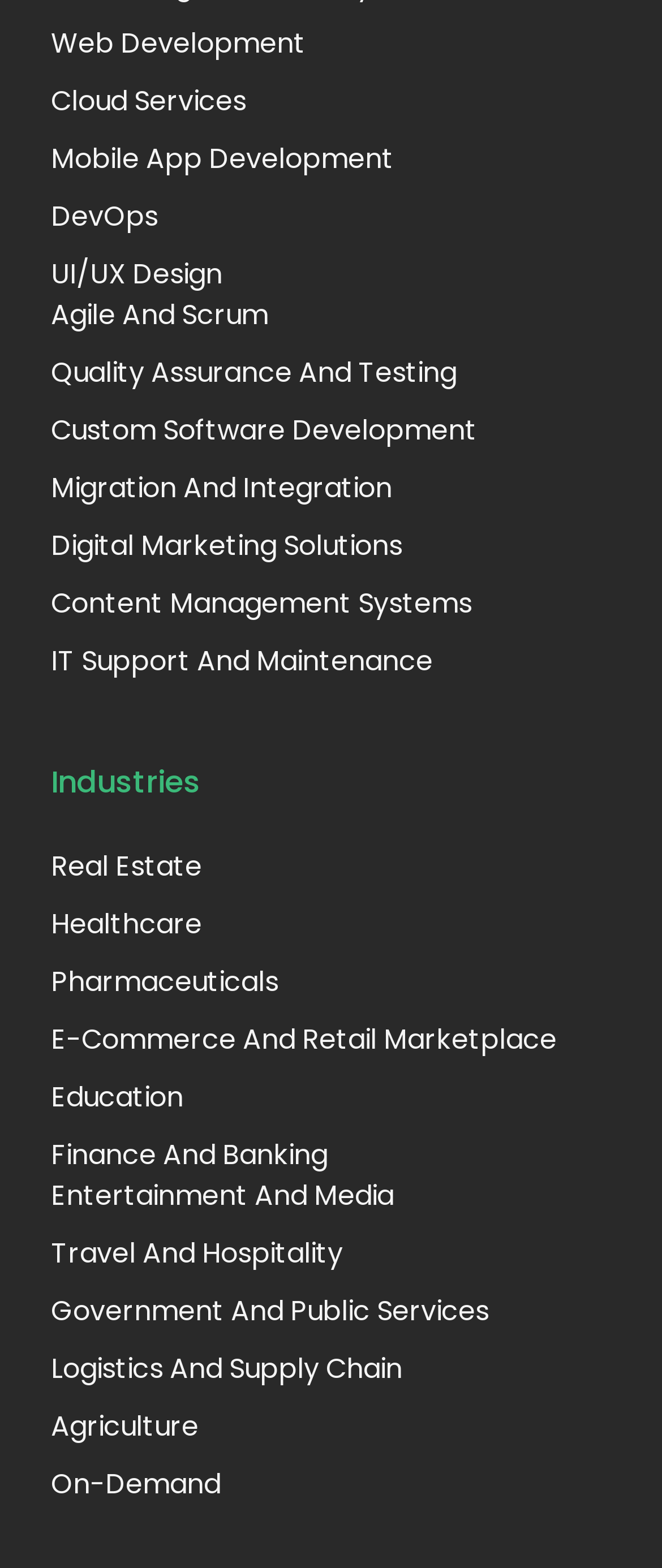By analyzing the image, answer the following question with a detailed response: What is the last industry listed?

I looked at the list of industries and found that the last one listed is 'Agriculture', which is linked to a webpage.